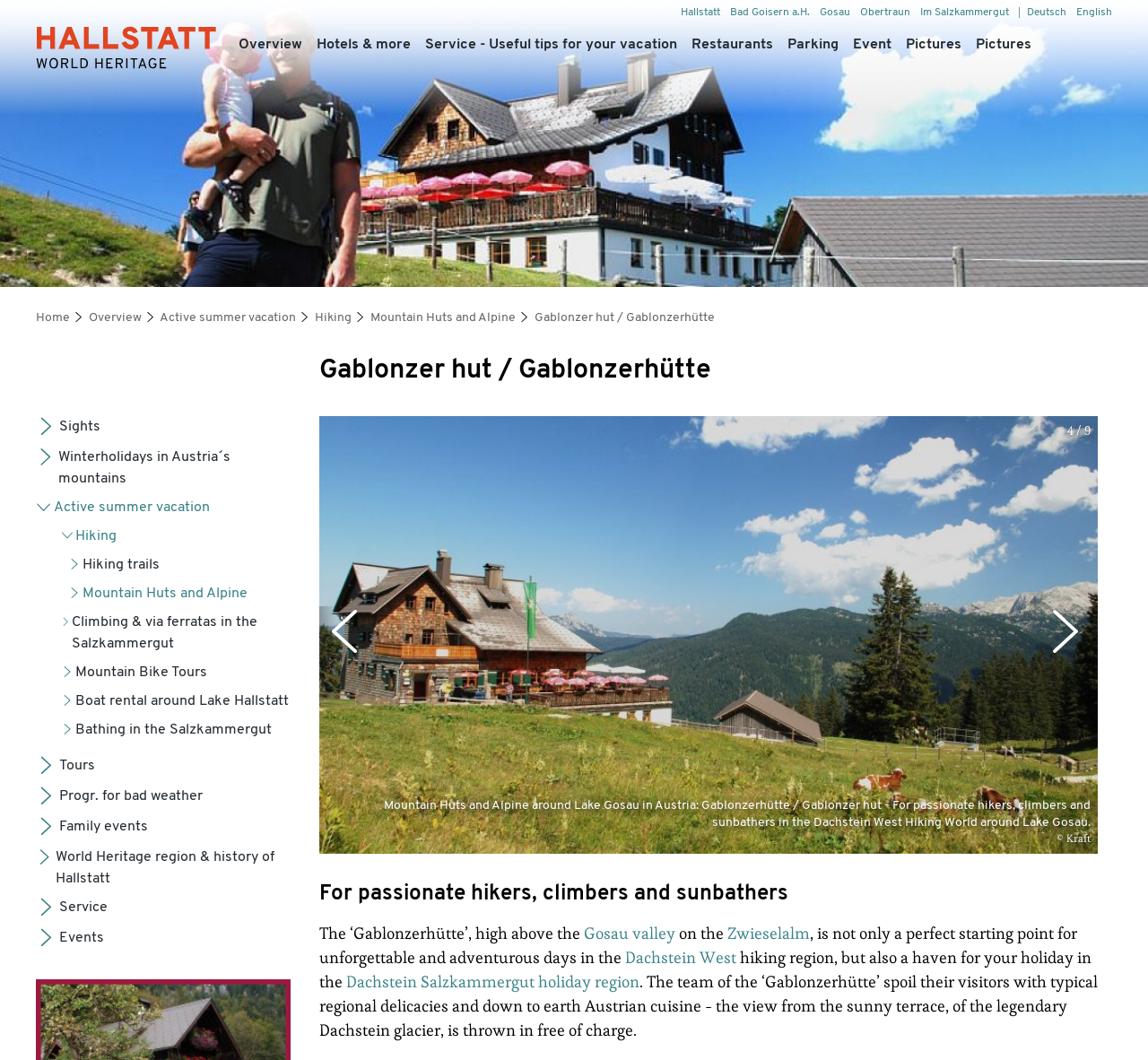Using the element description provided, determine the bounding box coordinates in the format (top-left x, top-left y, bottom-right x, bottom-right y). Ensure that all values are floating point numbers between 0 and 1. Element description: Hotels & more

[0.276, 0.035, 0.358, 0.049]